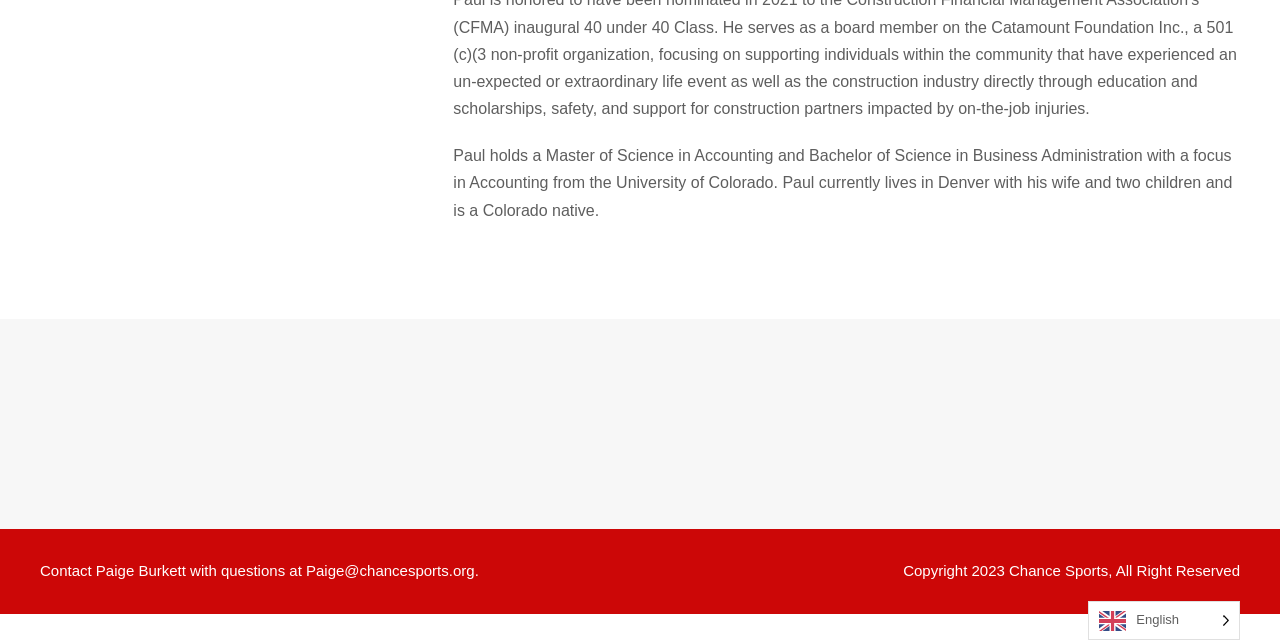Based on the element description parent_node: About, identify the bounding box coordinates for the UI element. The coordinates should be in the format (top-left x, top-left y, bottom-right x, bottom-right y) and within the 0 to 1 range.

[0.941, 0.883, 0.977, 0.953]